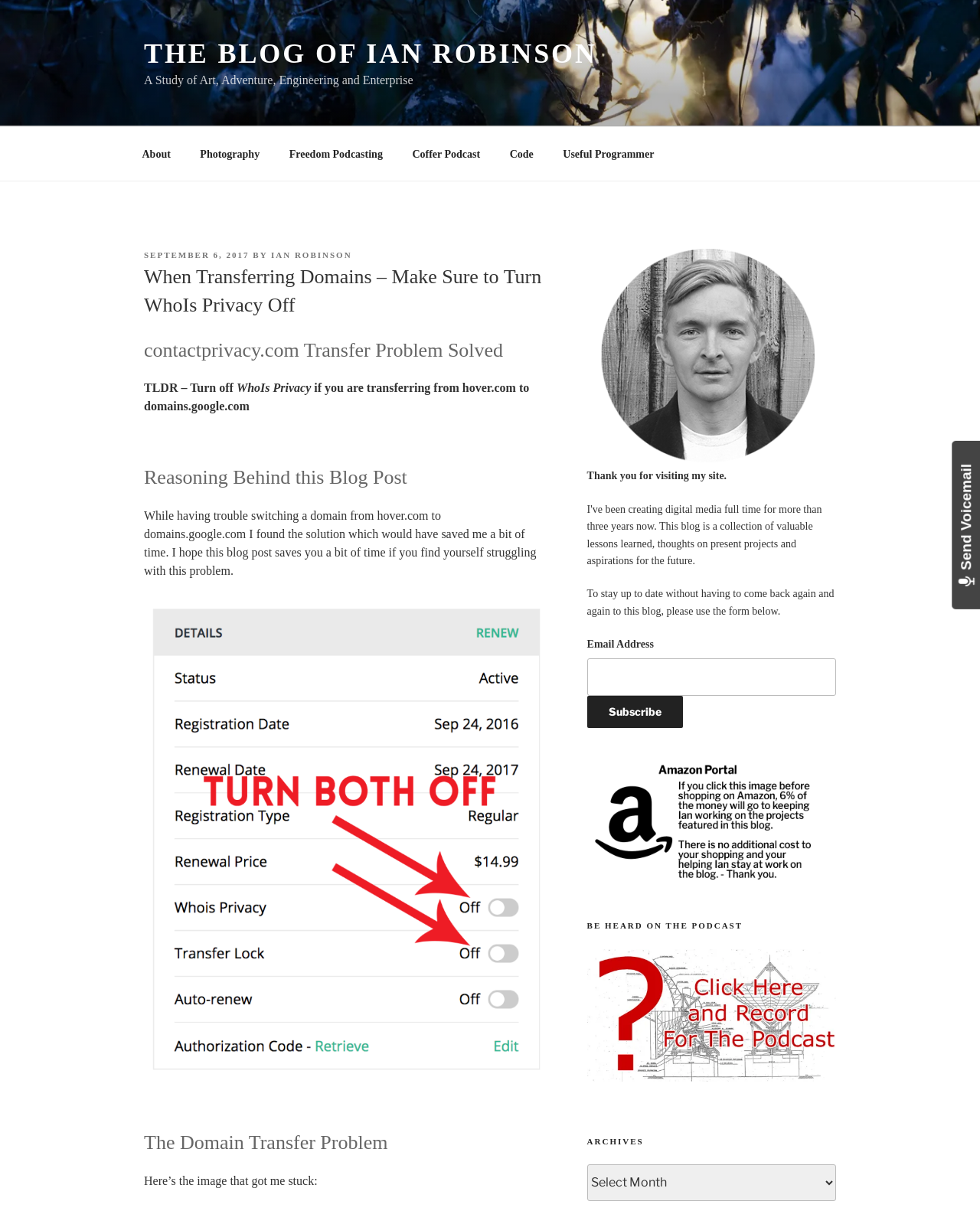Please determine the bounding box coordinates of the element's region to click for the following instruction: "Click the 'About' link".

[0.131, 0.112, 0.188, 0.143]